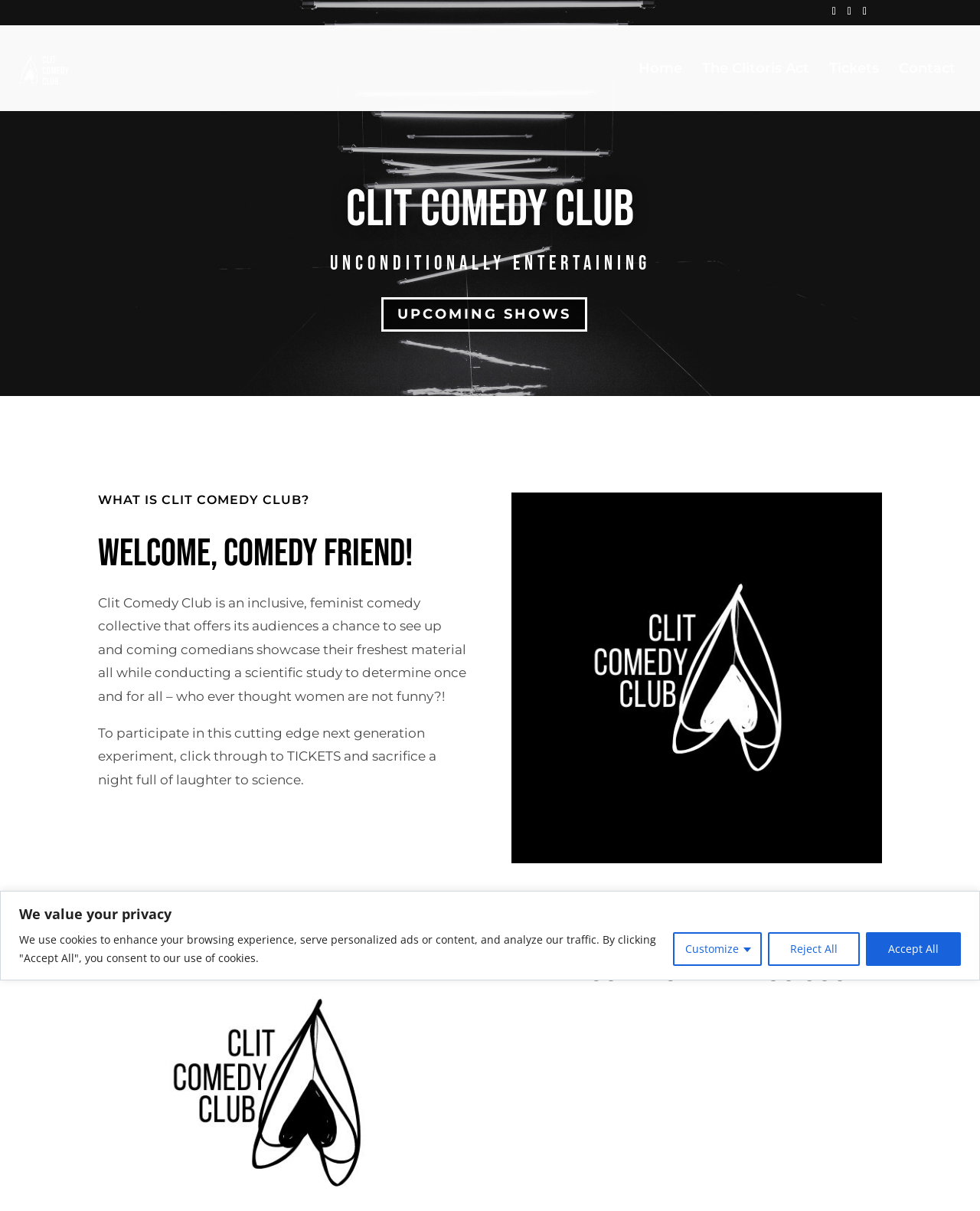Kindly determine the bounding box coordinates of the area that needs to be clicked to fulfill this instruction: "Learn about The Clitoris Act".

[0.716, 0.052, 0.826, 0.091]